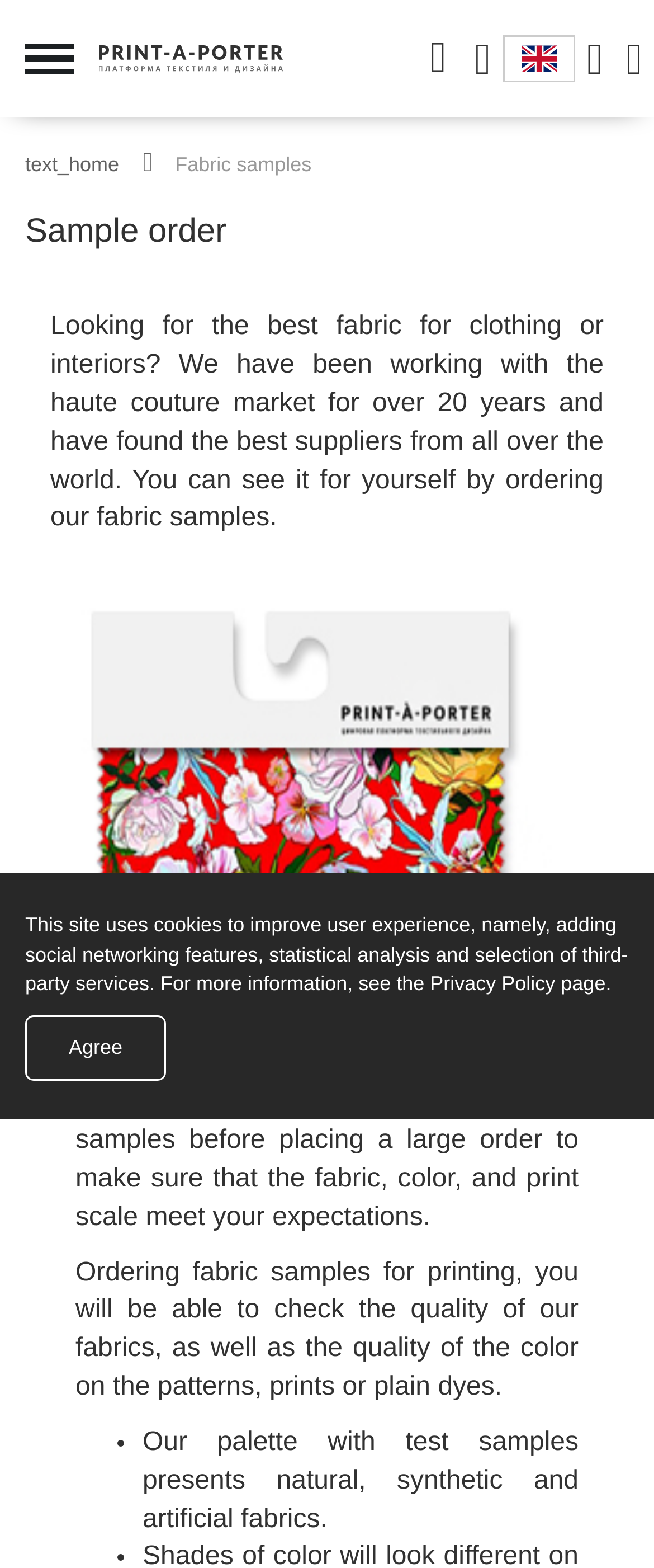Offer a meticulous description of the webpage's structure and content.

Here is the detailed description of the webpage:

The webpage is about ordering fabric samples, with a focus on checking the fabric and color quality of patterns, prints, or monotone designs. At the top left, there is a link to "Print-a-Porter" accompanied by an image with the same name. 

To the right of the "Print-a-Porter" link, there are four buttons in a row, each with an icon: a button with a '\ue618' icon, a button with a '\ue627' icon, a link with a '\xa0' text, and a button with a '\ue605' icon, followed by a button with a '\ue66e' icon at the top right corner.

Below the top row, there are two links: "text_home" with an icon and "Fabric samples". The main heading "Sample order" is located below these links, spanning almost the entire width of the page.

Under the heading, there is a paragraph of text that explains the purpose of the webpage, stating that the company has been working with the haute couture market for over 20 years and offers fabric samples from the best suppliers worldwide. This text is accompanied by a large image that takes up most of the page's width.

At the bottom of the page, there is a notice about the site's use of cookies, explaining their purpose and providing a link to the Privacy Policy page. Below this notice, there is an "Agree" link.